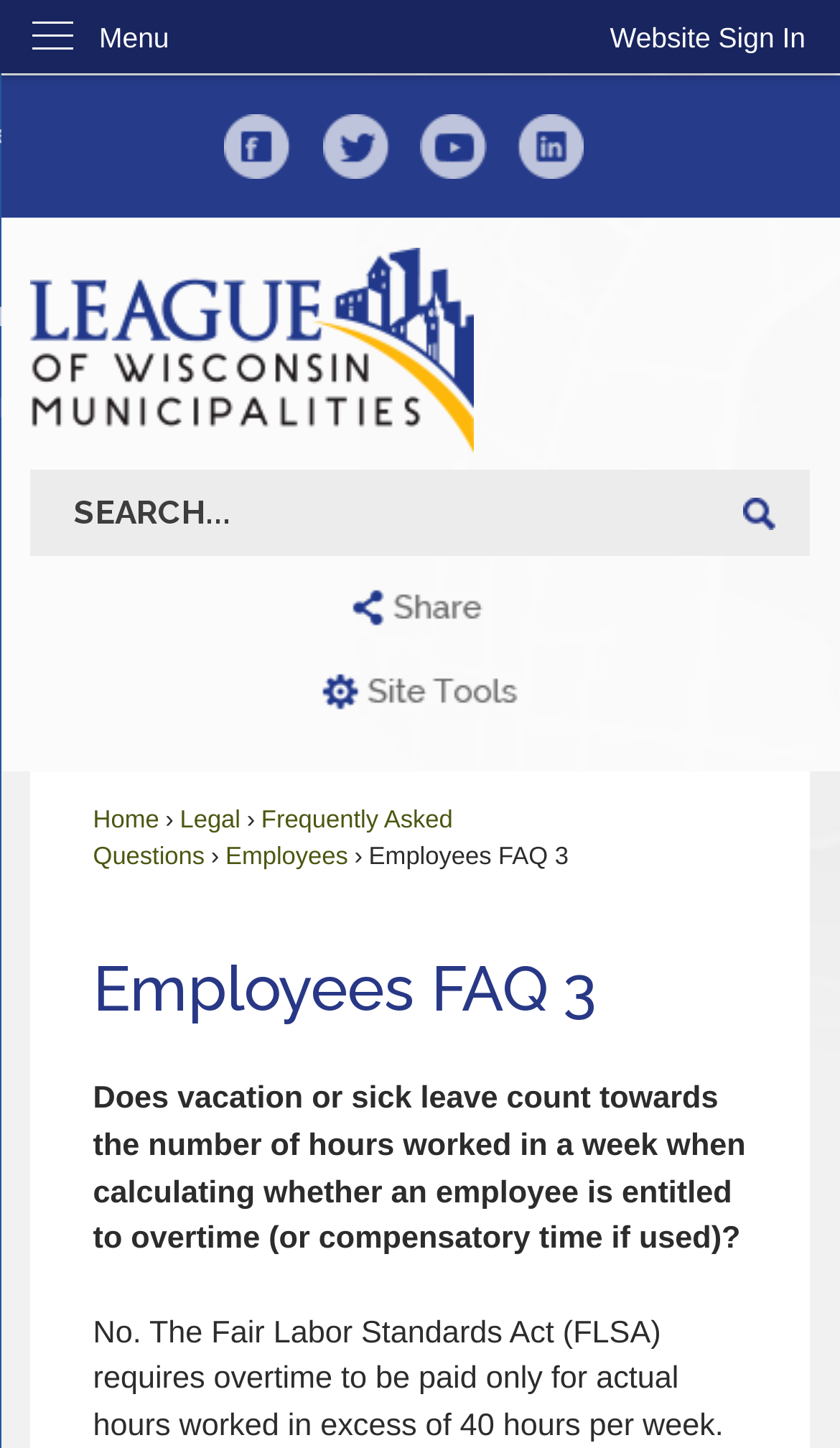Pinpoint the bounding box coordinates of the clickable element to carry out the following instruction: "Search for something."

[0.037, 0.324, 0.963, 0.383]